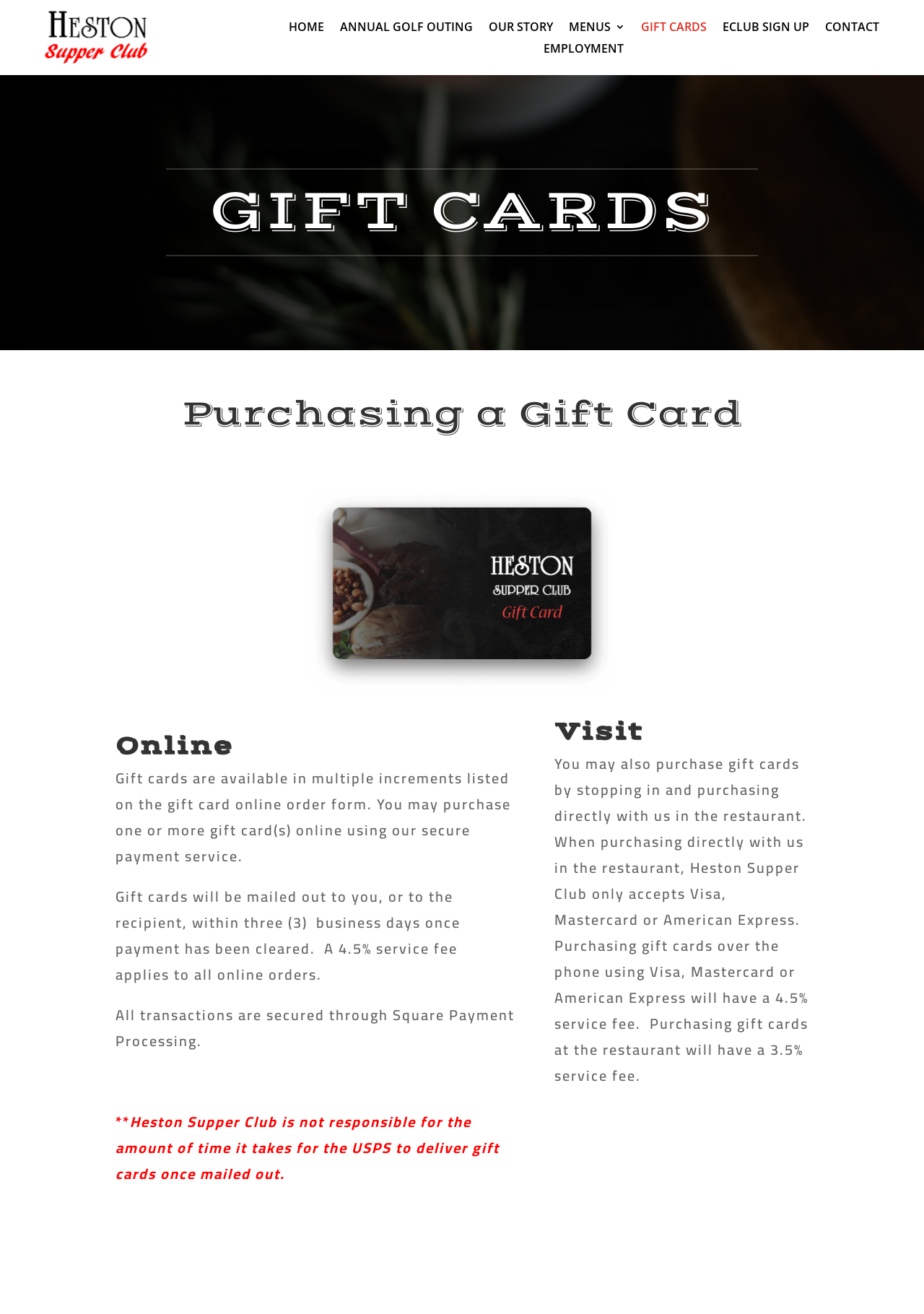Can you find the bounding box coordinates for the element to click on to achieve the instruction: "Purchase gift cards online"?

[0.234, 0.945, 0.45, 0.974]